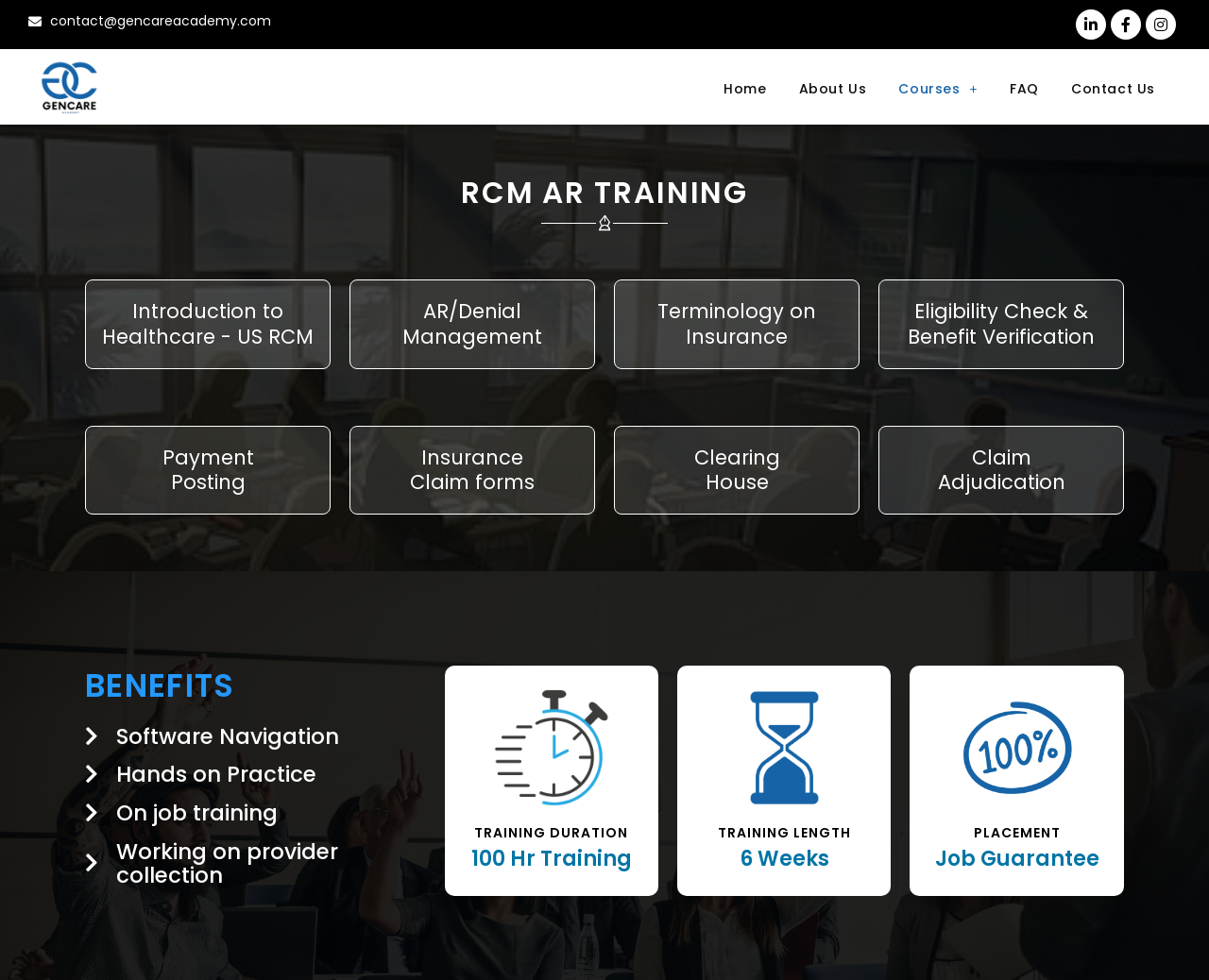What is the duration of the training?
Based on the image, answer the question in a detailed manner.

The duration of the training is 100 hours, which is mentioned in the heading 'TRAINING DURATION'.